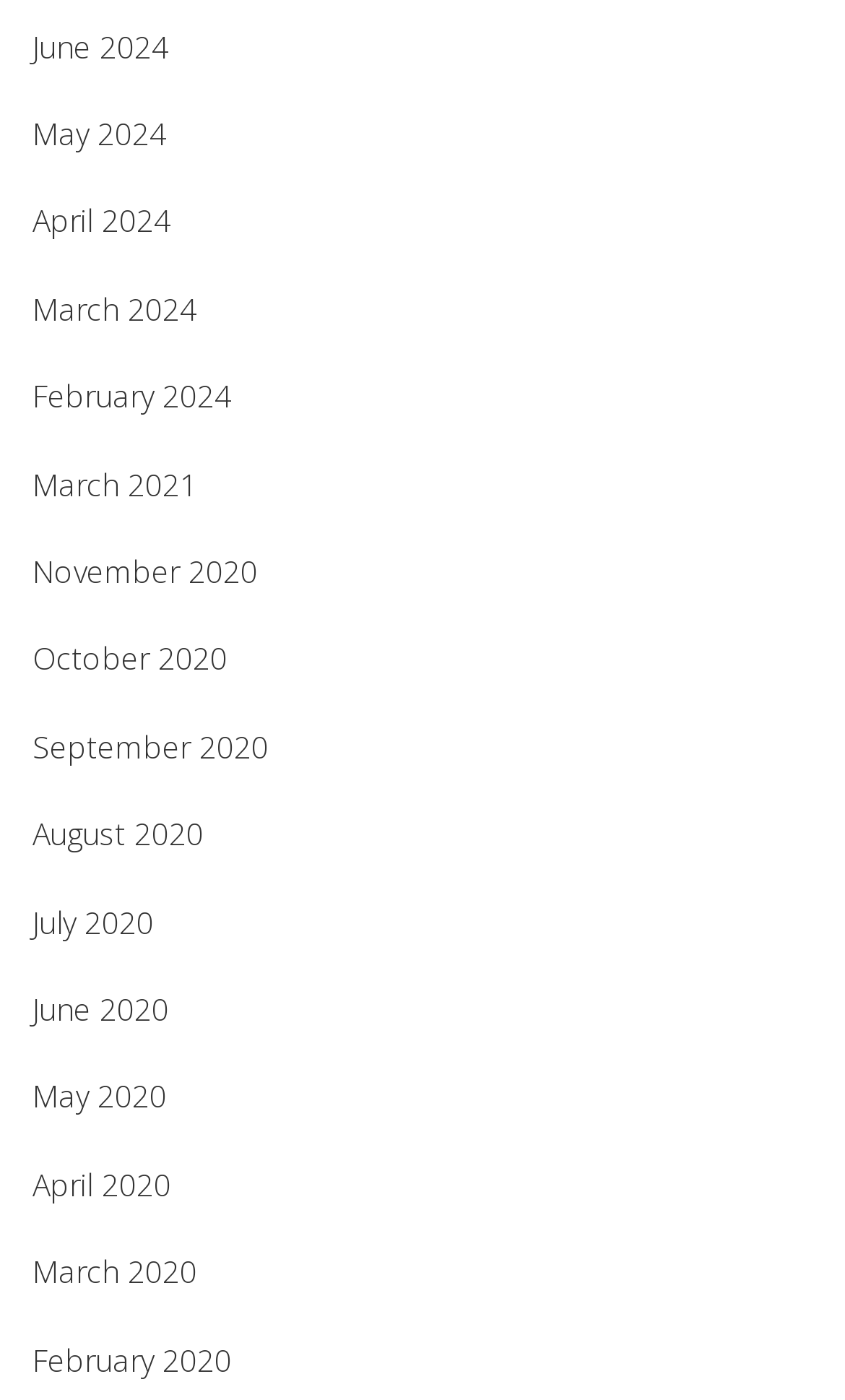Locate the bounding box coordinates of the element you need to click to accomplish the task described by this instruction: "access February 2024".

[0.038, 0.268, 0.274, 0.298]